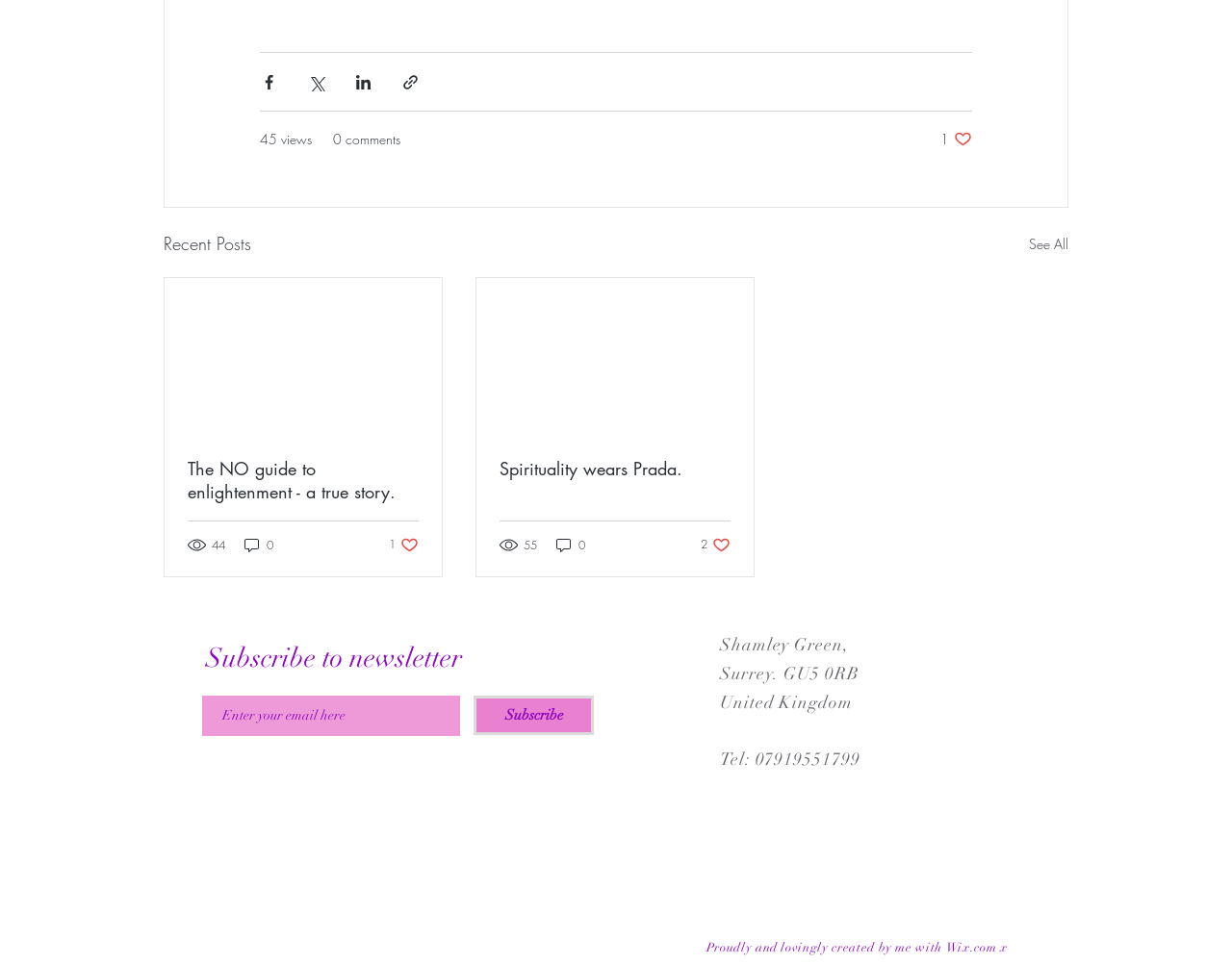Show the bounding box coordinates for the HTML element as described: "Report a Bug".

None